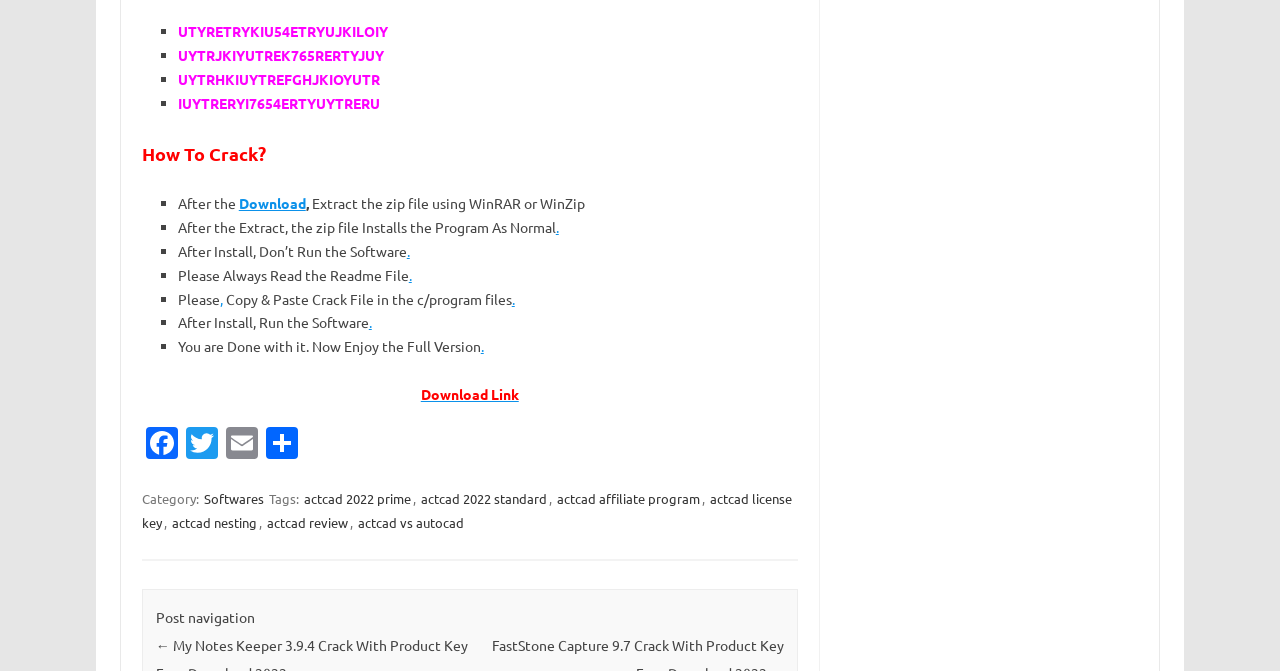Please identify the bounding box coordinates of the element that needs to be clicked to perform the following instruction: "Click on the 'Softwares' link".

[0.158, 0.727, 0.208, 0.759]